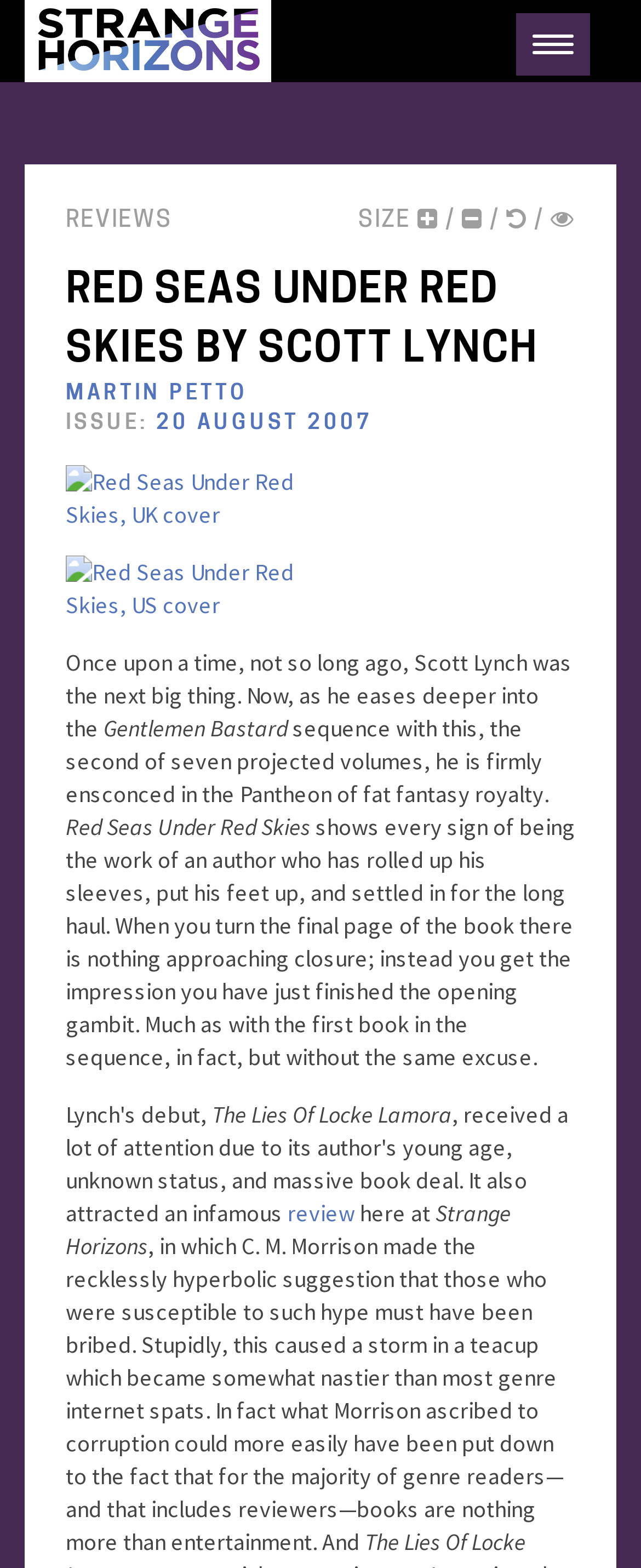Extract the bounding box of the UI element described as: "20 August 2007".

[0.244, 0.264, 0.582, 0.277]